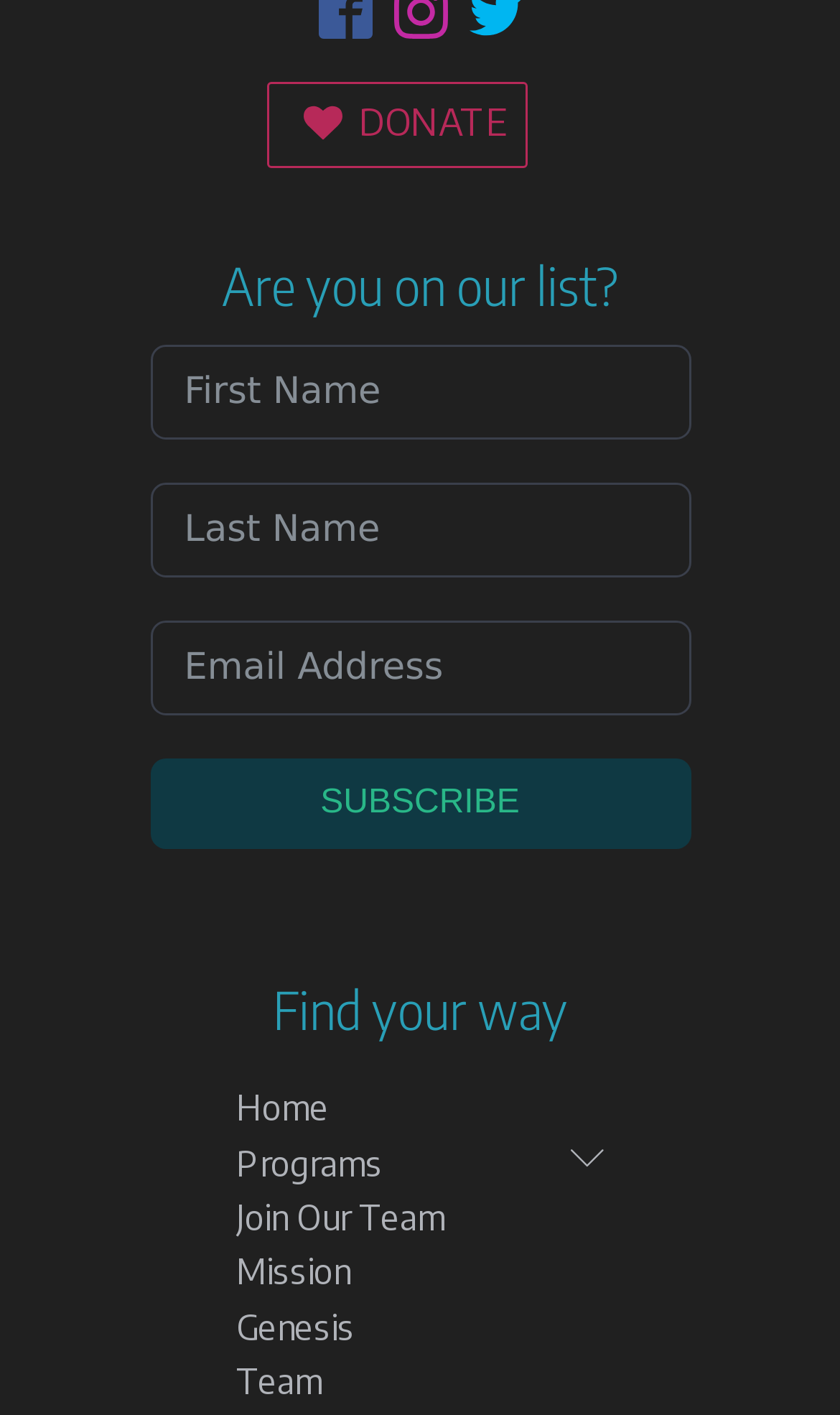Could you locate the bounding box coordinates for the section that should be clicked to accomplish this task: "Subscribe to the newsletter".

[0.178, 0.537, 0.822, 0.601]